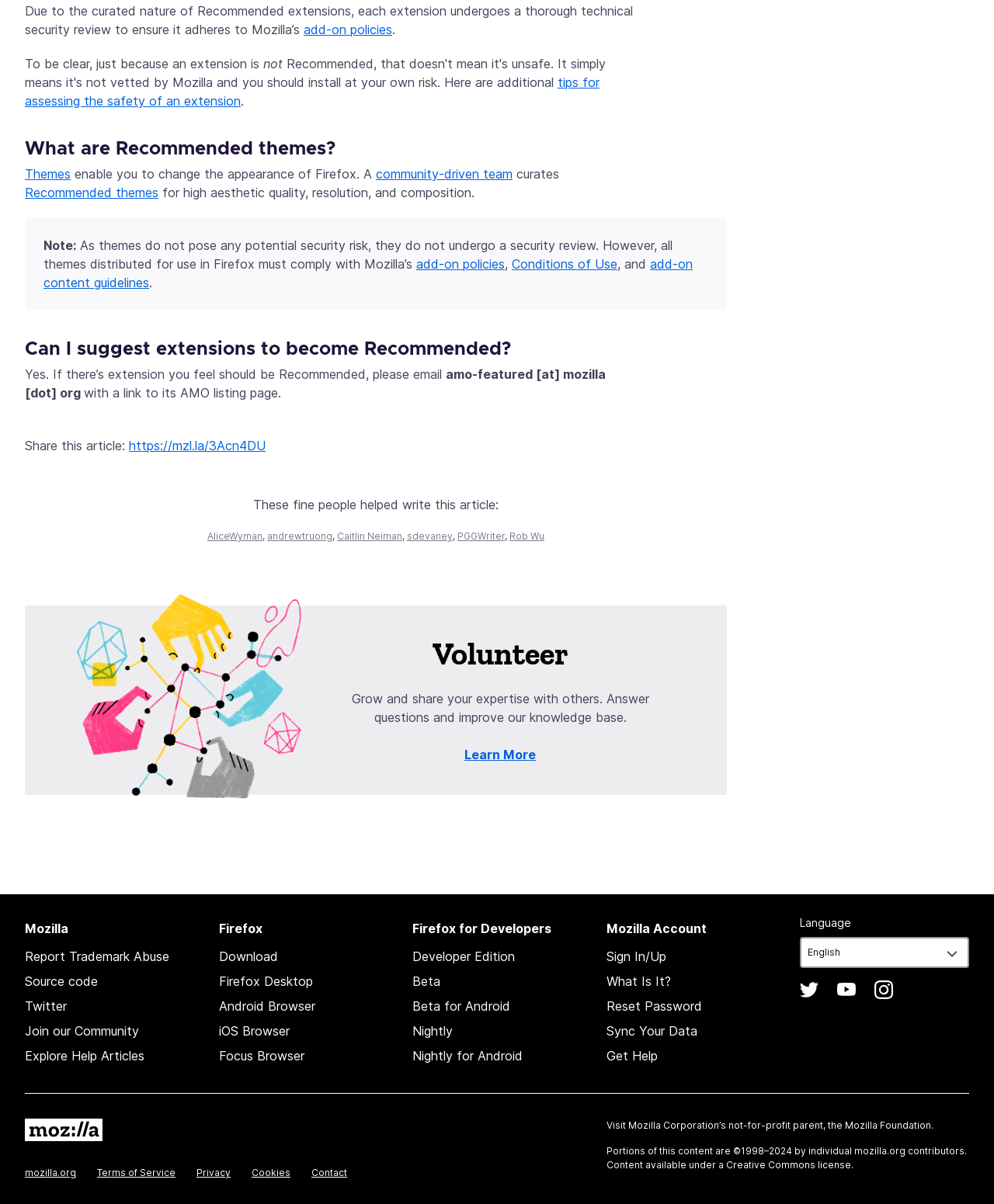Find and specify the bounding box coordinates that correspond to the clickable region for the instruction: "Share this article".

[0.025, 0.364, 0.13, 0.377]